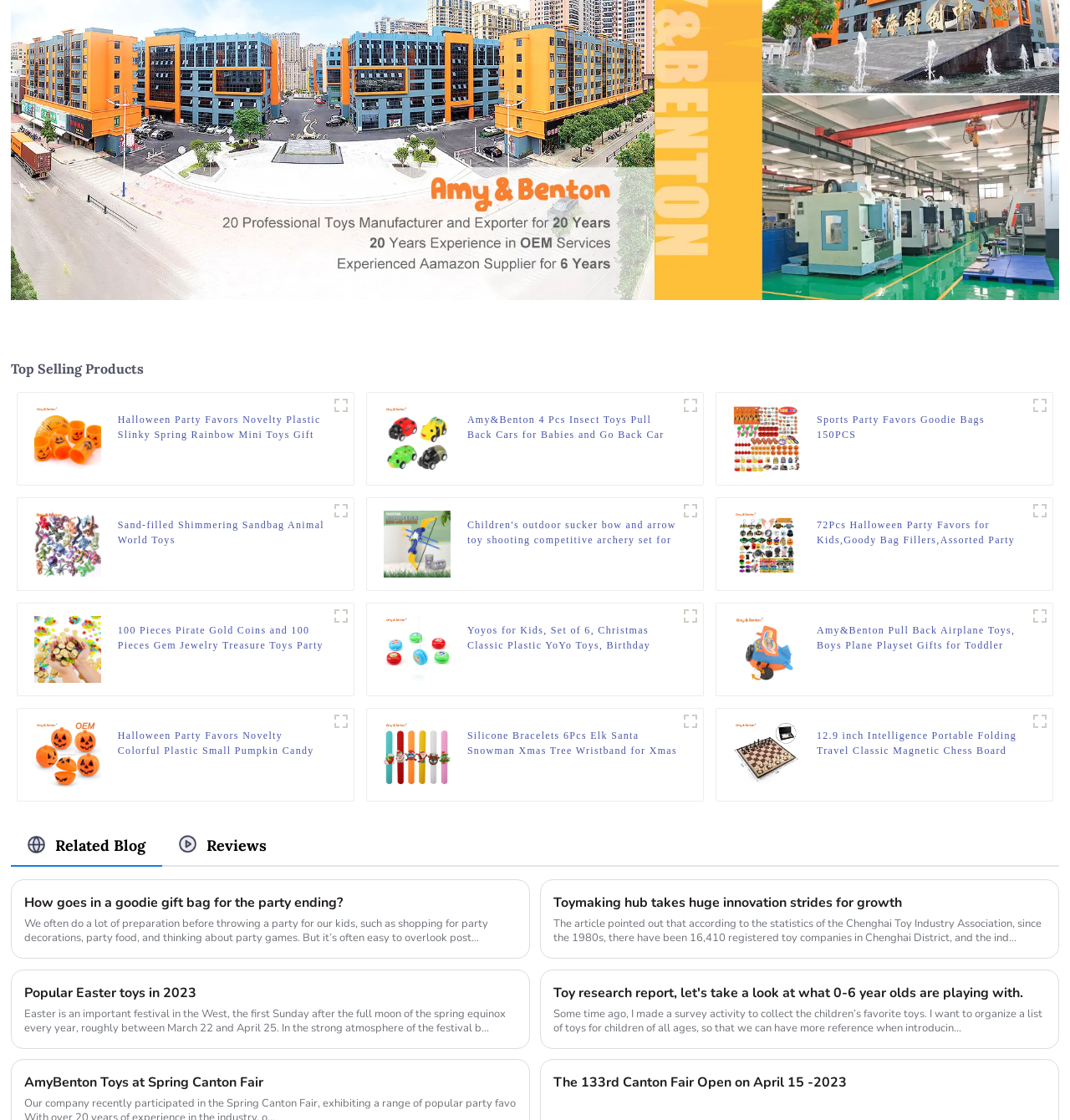Please locate the bounding box coordinates of the element that needs to be clicked to achieve the following instruction: "Explore the 'Amy&Benton 4 Pcs Insect Toys Pull Back Cars for Babies and Go Back Car Toys Toddler Toys' product". The coordinates should be four float numbers between 0 and 1, i.e., [left, top, right, bottom].

[0.437, 0.368, 0.634, 0.395]